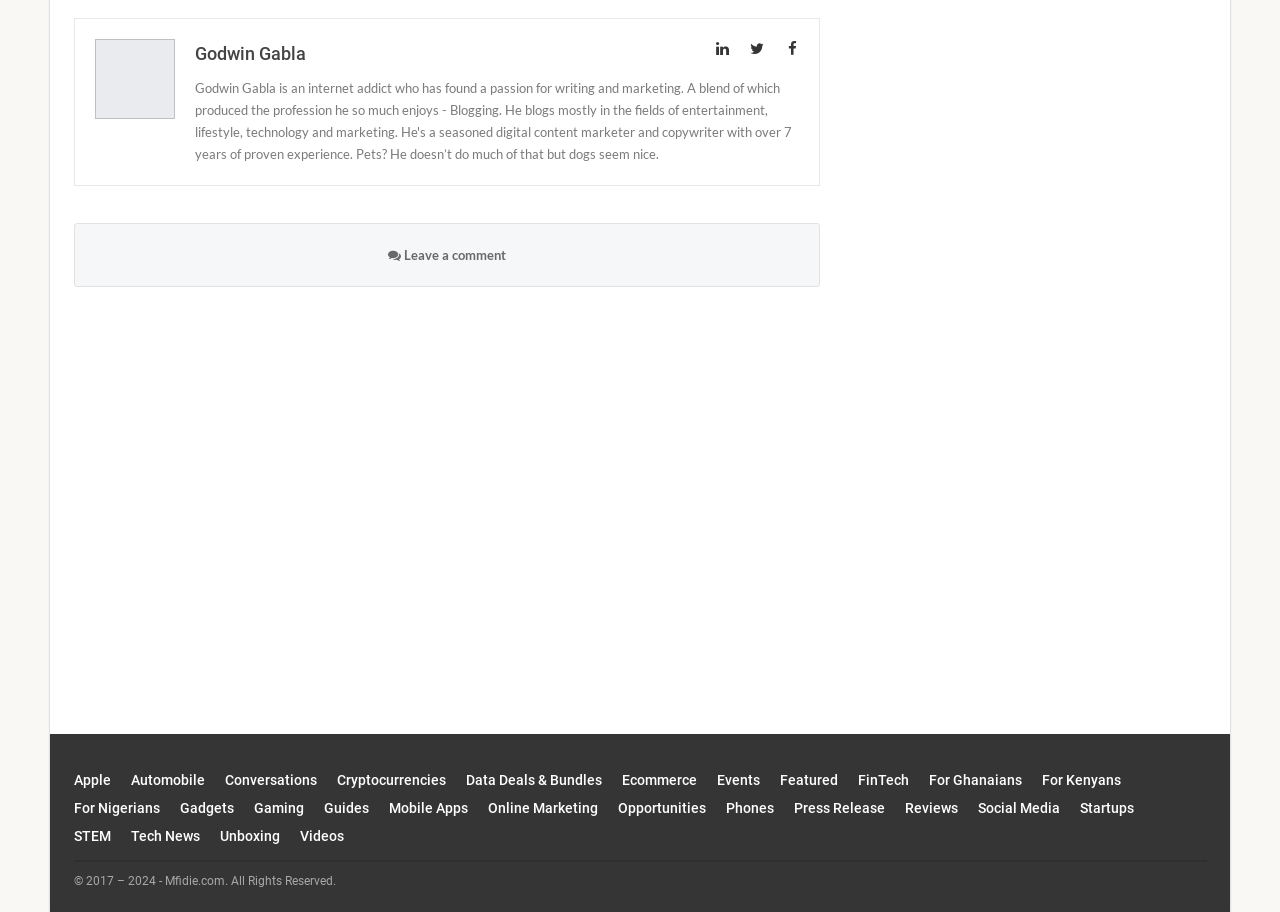Identify the bounding box coordinates of the region that should be clicked to execute the following instruction: "Click on For Ghanaians".

[0.725, 0.846, 0.798, 0.864]